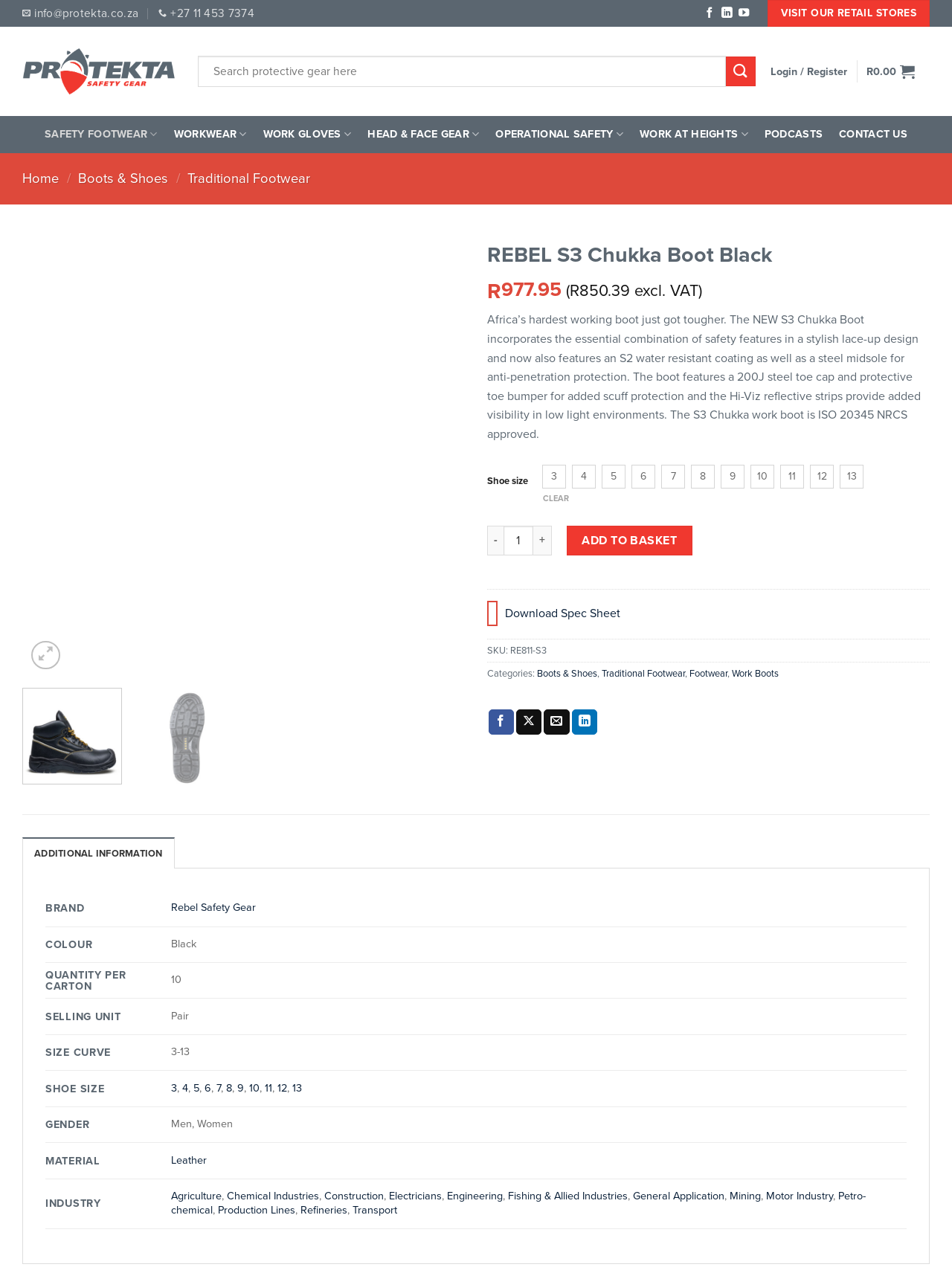Using the information in the image, could you please answer the following question in detail:
How many products are in a carton of REBEL S3 Chukka Boot Black?

The quantity per carton of REBEL S3 Chukka Boot Black can be found in the additional information section, where it is listed in a table under the 'QUANTITY PER CARTON' column as '10'.